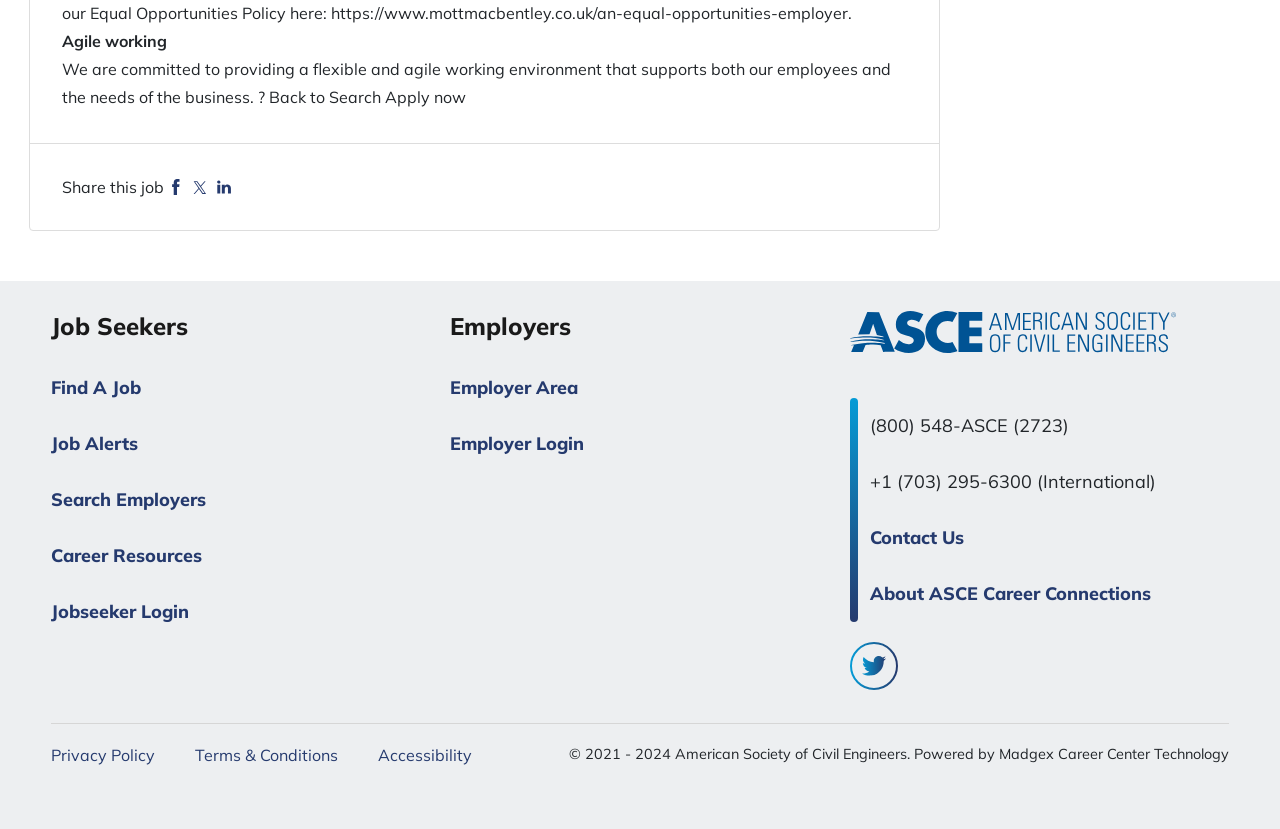What is the contact information for international callers?
Look at the image and construct a detailed response to the question.

The contact information for international callers is provided as a link with the text '+1 (703) 295-6300 (International)', which is located in the footer section of the webpage.